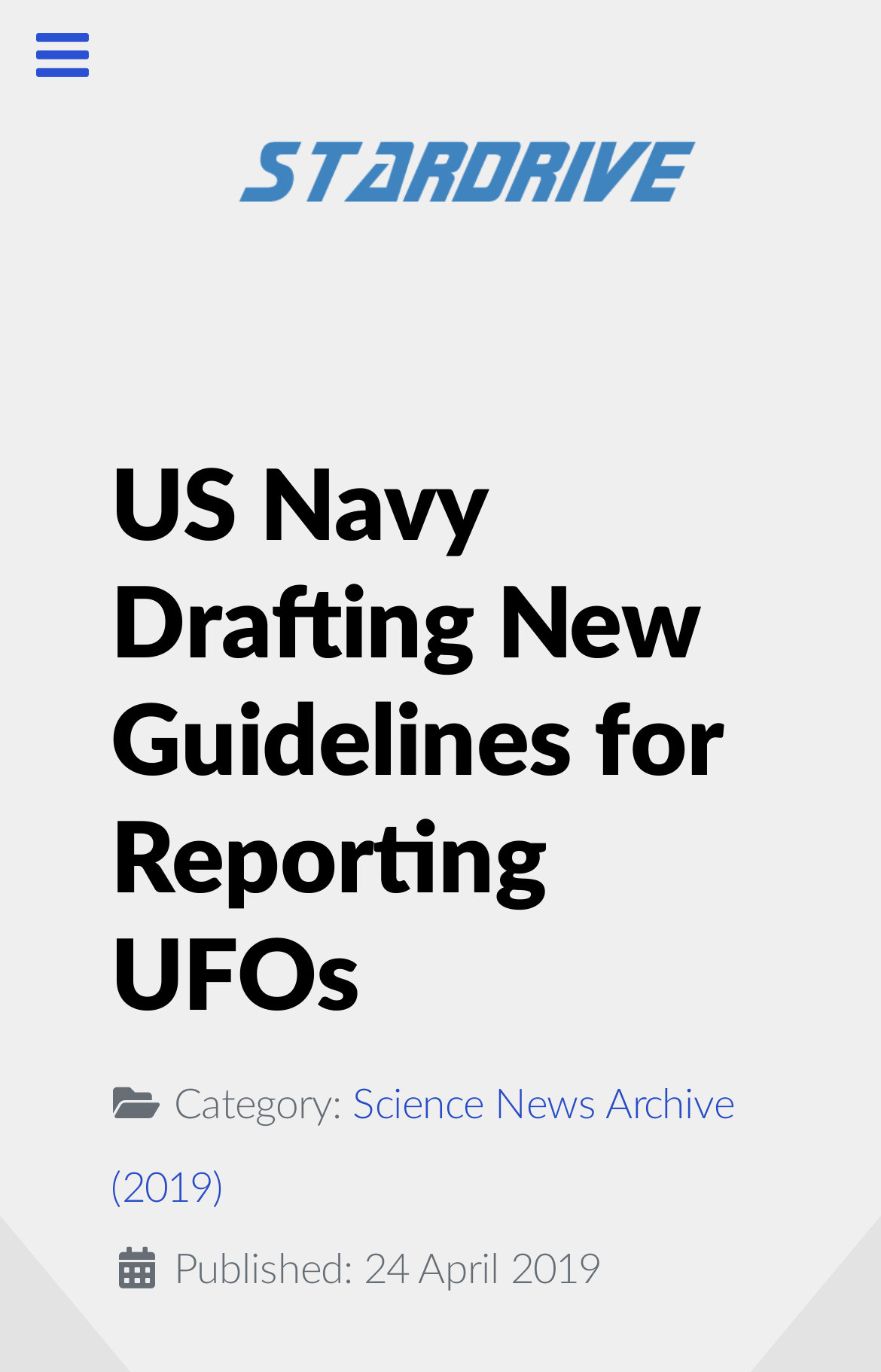Generate an in-depth caption that captures all aspects of the webpage.

The webpage is about the US Navy drafting new guidelines for reporting UFOs, as indicated by the title and heading. At the top-left corner, there is a navigation element. Below it, there is a link to "evden eve nakliyat" that spans almost the entire width of the page. 

On the left side of the page, there is a link that takes up almost the entire height of the page. The main content of the page is divided into two sections. The top section has a heading that repeats the title "US Navy Drafting New Guidelines for Reporting UFOs". 

Below the heading, there is a description list that takes up most of the page's width. The list has two details. The first detail has a label "Category:" and a link to "Science News Archive (2019)". The second detail has a time element that displays the publication date "24 April 2019".